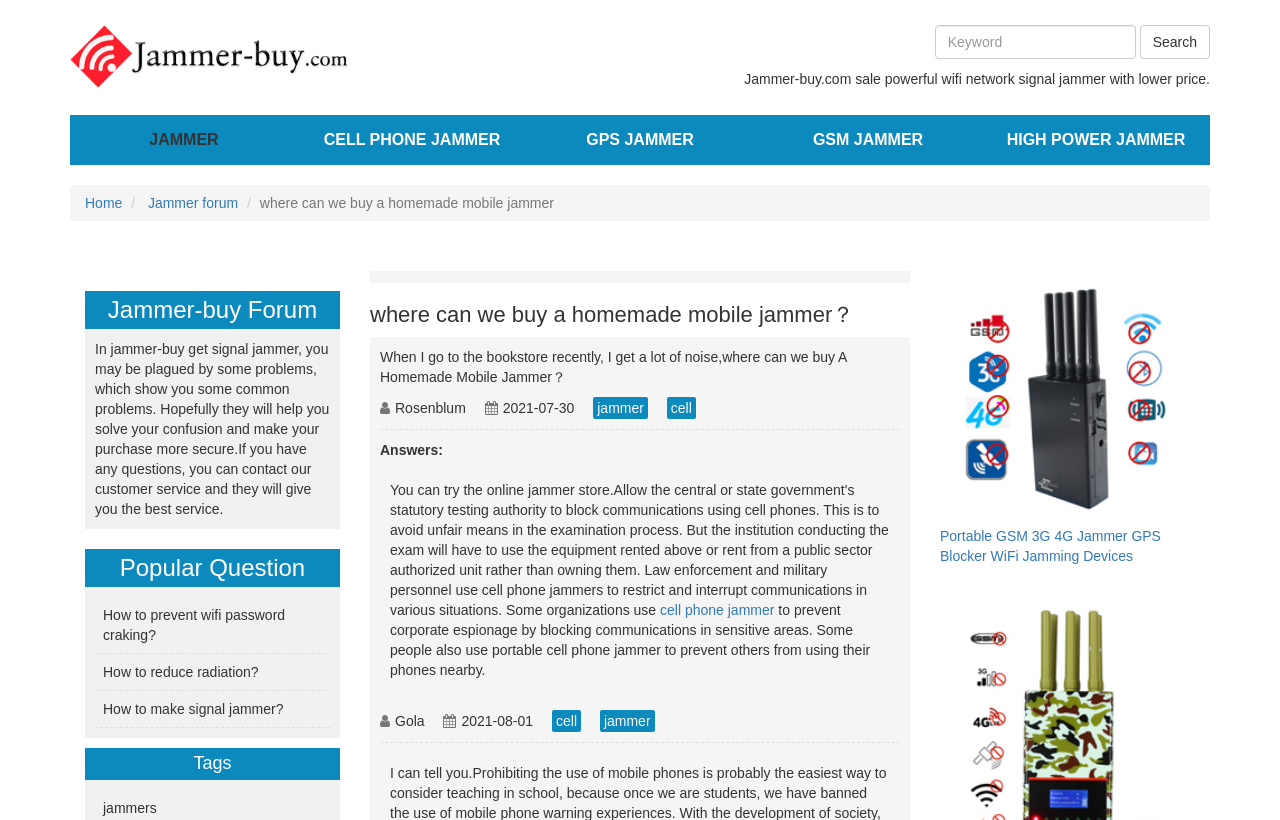Please find the bounding box coordinates for the clickable element needed to perform this instruction: "Read the answer to How to prevent wifi password craking?".

[0.074, 0.728, 0.258, 0.798]